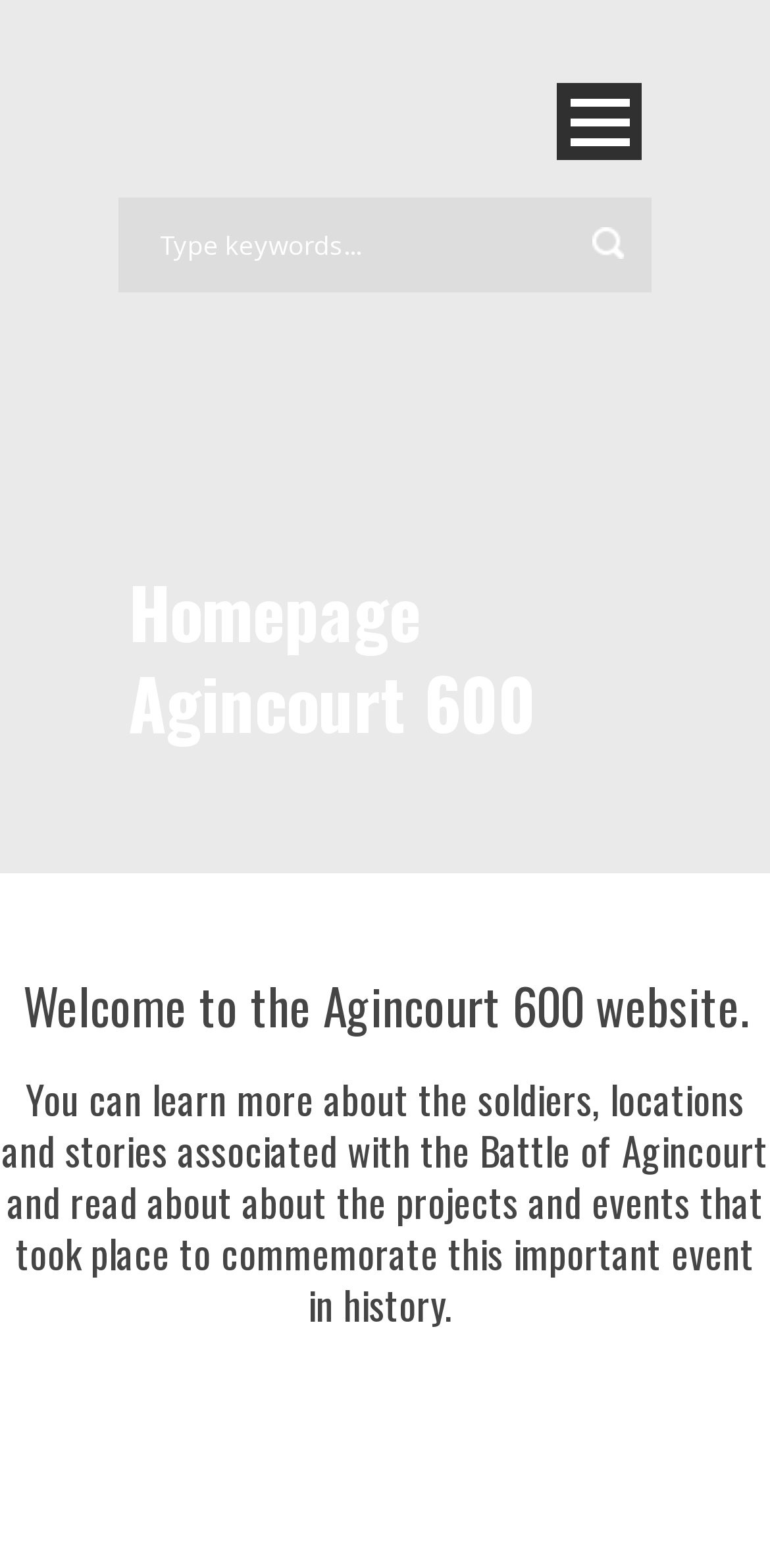Please identify the bounding box coordinates of the element I need to click to follow this instruction: "View funded projects".

[0.154, 0.454, 0.846, 0.517]